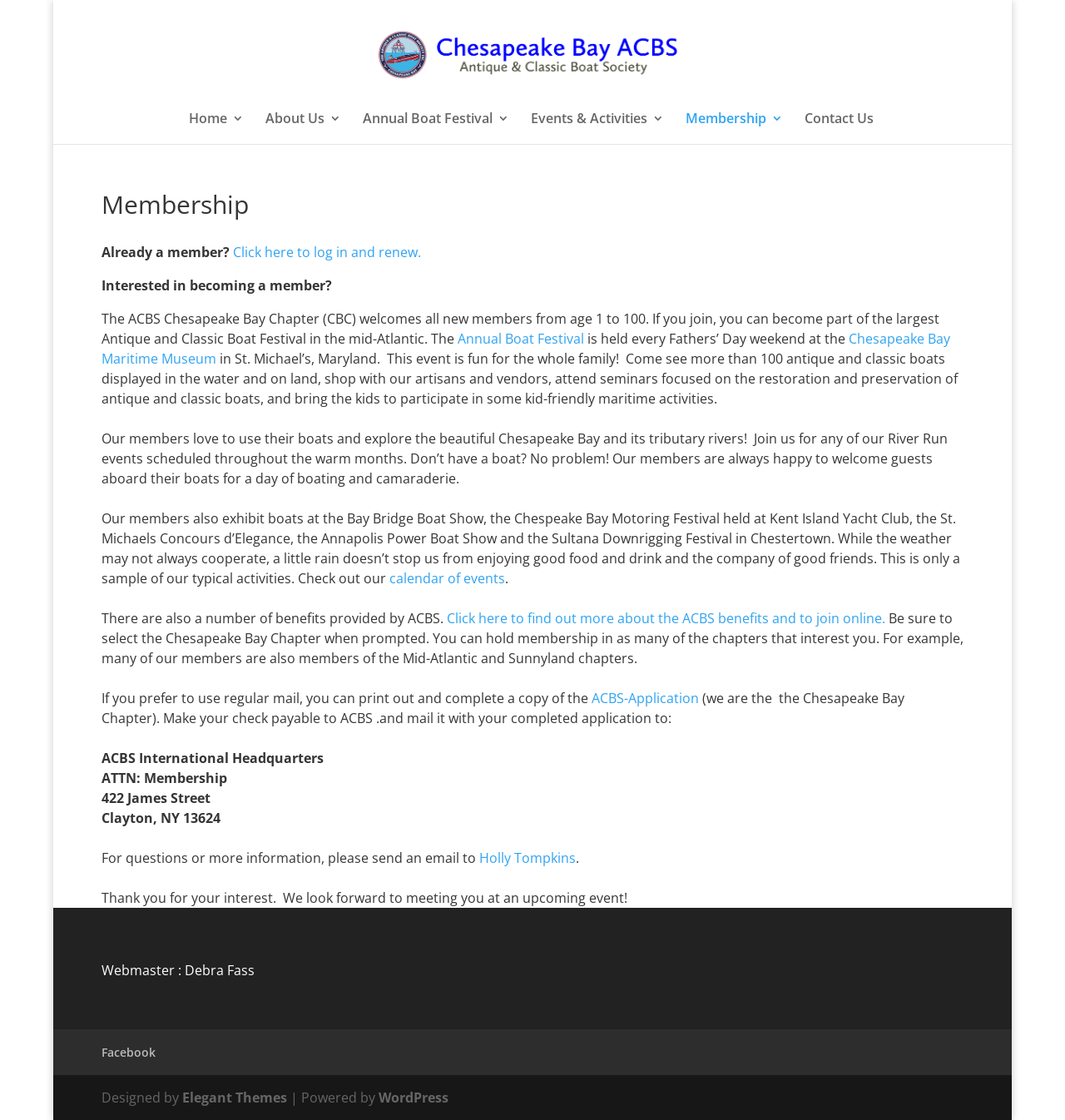Identify the coordinates of the bounding box for the element described below: "Chesapeake Bay Maritime Museum". Return the coordinates as four float numbers between 0 and 1: [left, top, right, bottom].

[0.095, 0.294, 0.892, 0.328]